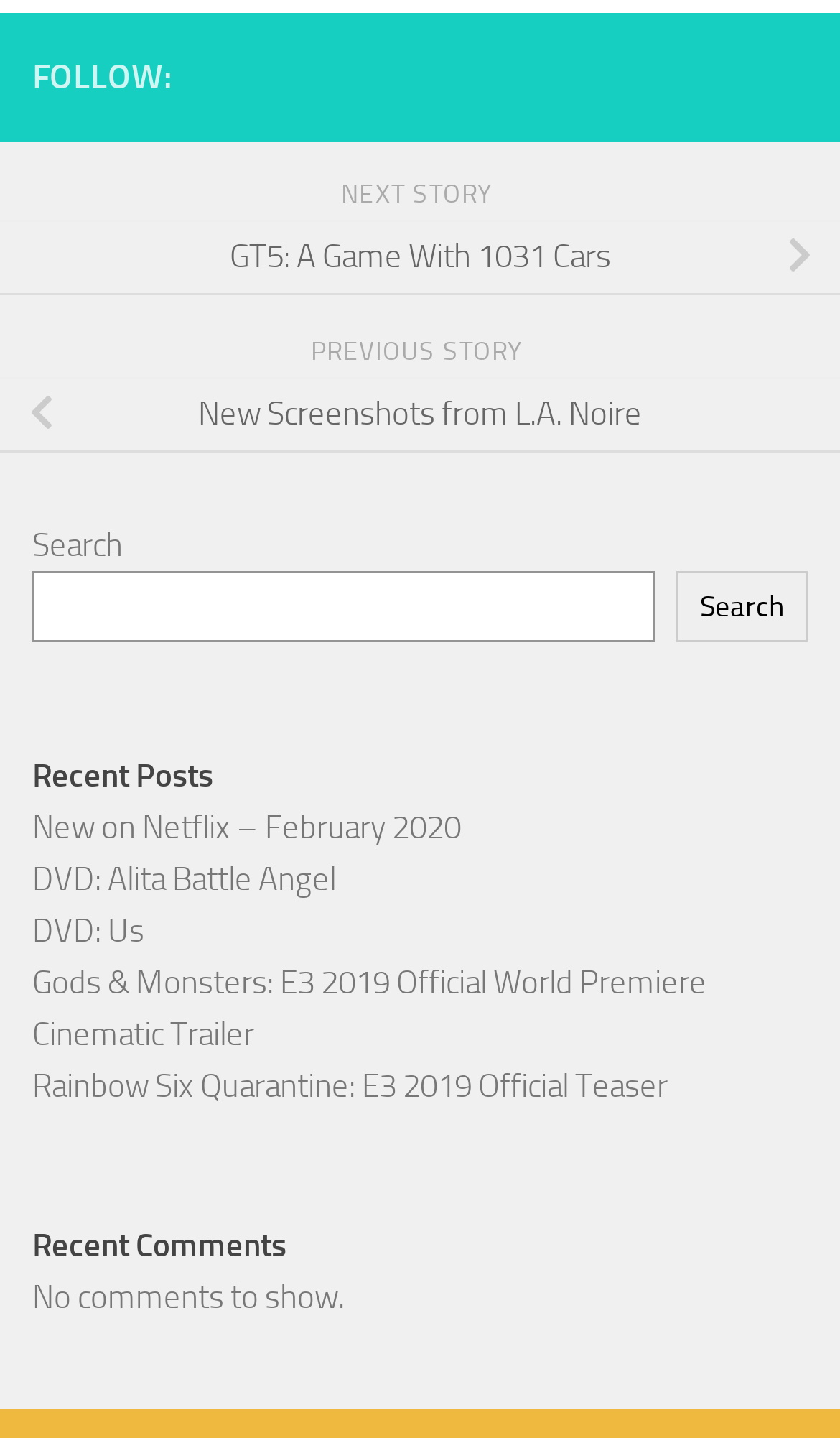Specify the bounding box coordinates of the area that needs to be clicked to achieve the following instruction: "Click on the 'New on Netflix – February 2020' link".

[0.038, 0.563, 0.549, 0.59]